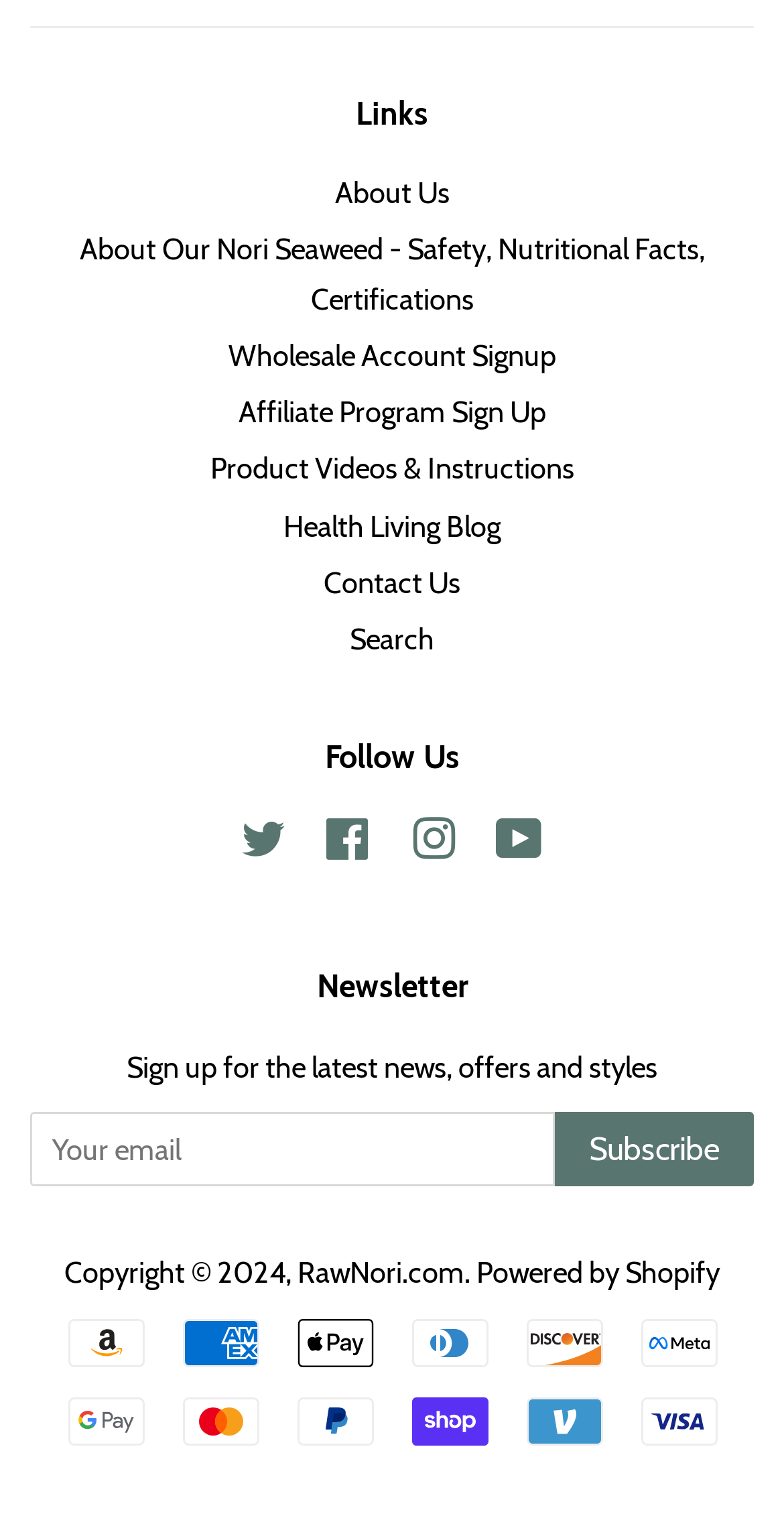Give a one-word or one-phrase response to the question:
How many payment icons are displayed at the bottom of the webpage?

11